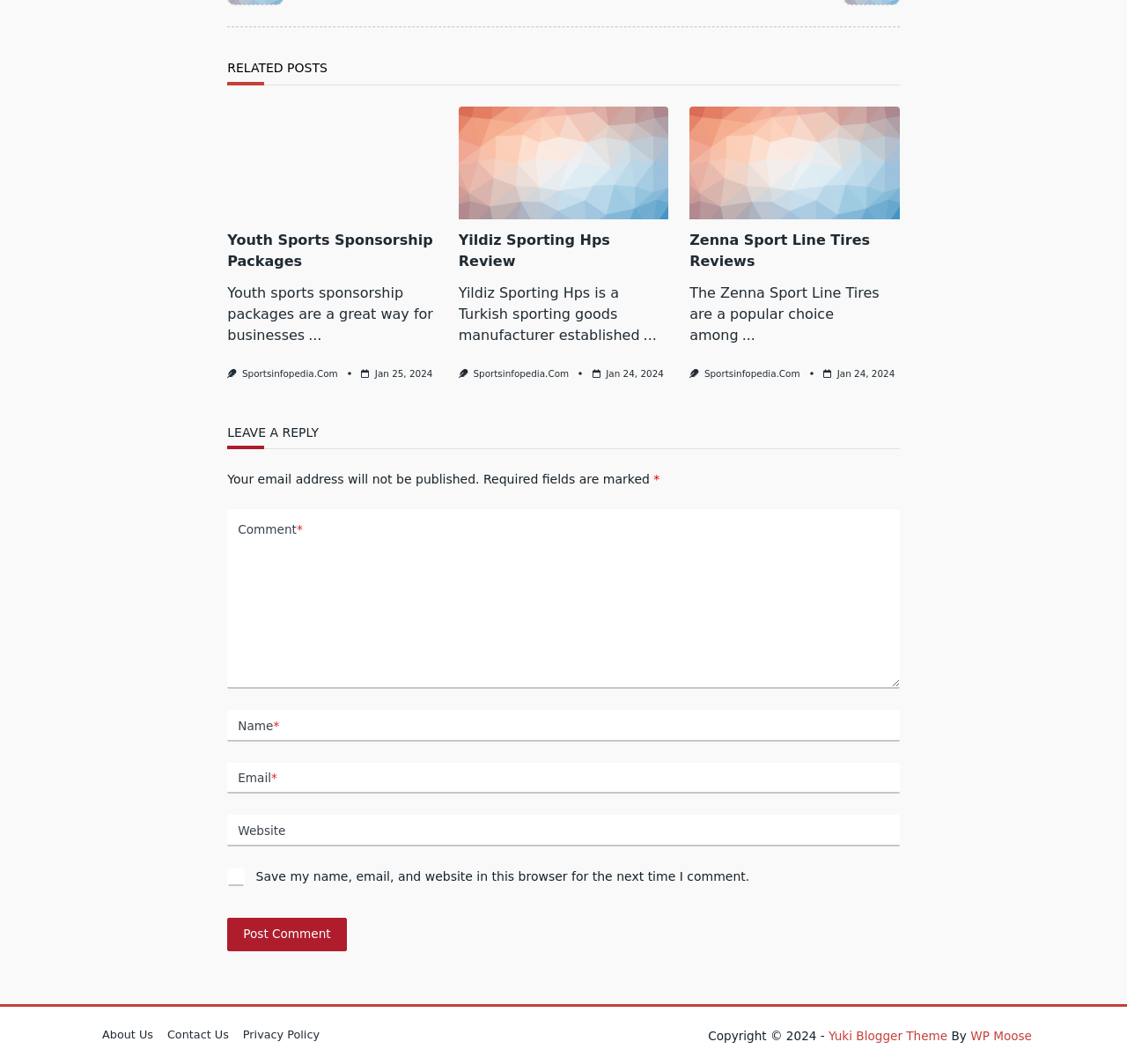Based on the image, provide a detailed response to the question:
What can users do in the 'LEAVE A REPLY' section?

The 'LEAVE A REPLY' section appears to be a comment form where users can enter their name, email, website, and comment, and then submit it to leave a reply to the article. This allows users to engage with the content and interact with the author or other readers.